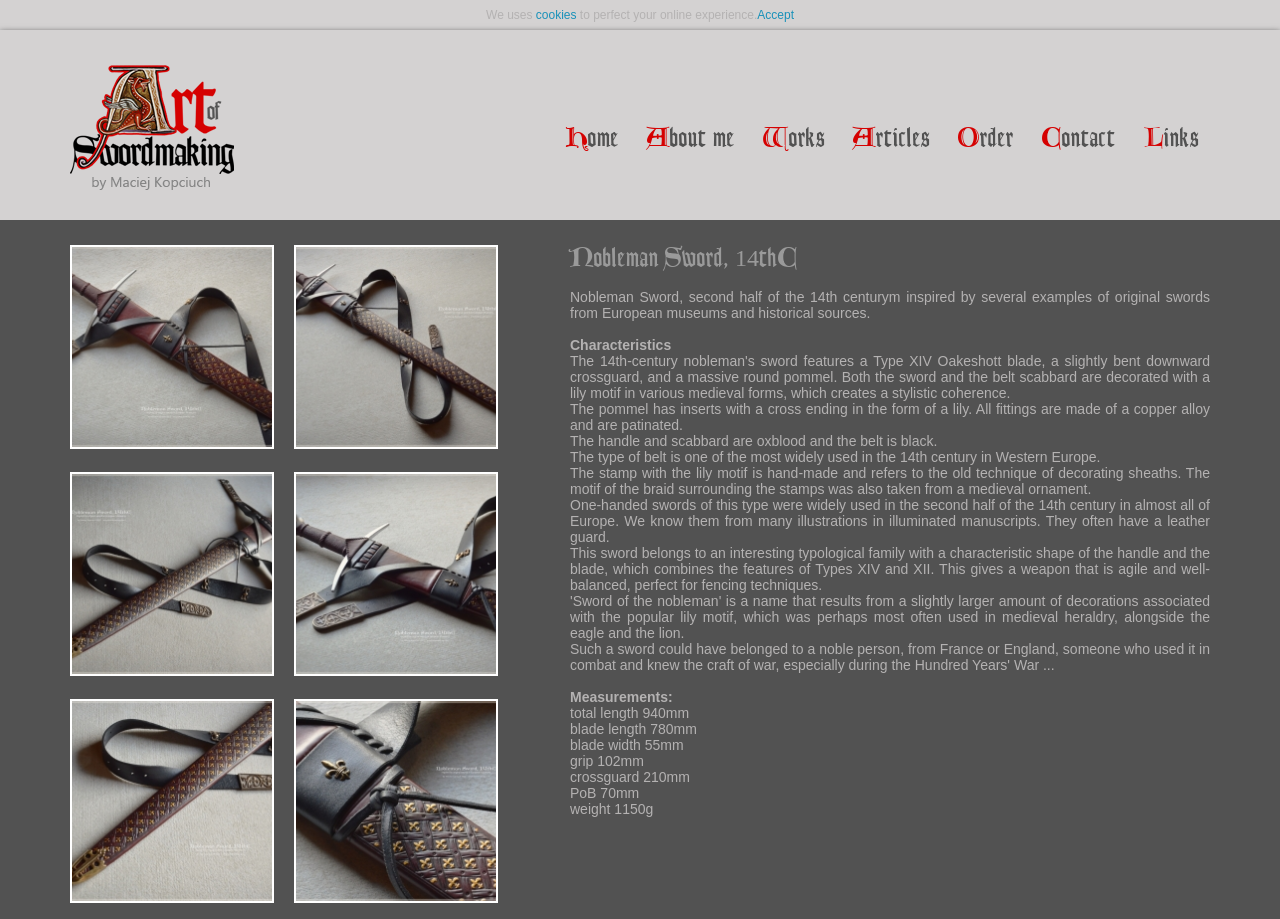Determine the bounding box coordinates for the element that should be clicked to follow this instruction: "explore works". The coordinates should be given as four float numbers between 0 and 1, in the format [left, top, right, bottom].

[0.588, 0.131, 0.653, 0.173]